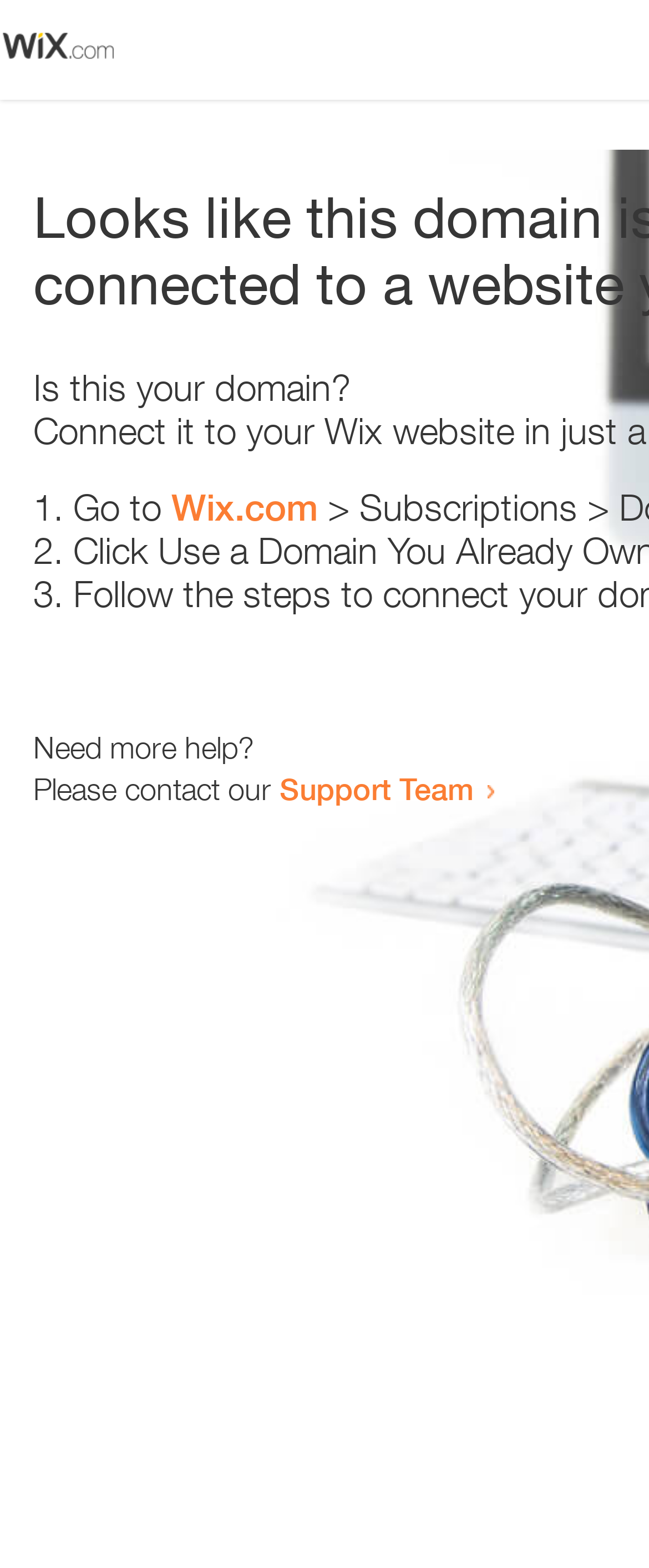Give a one-word or short phrase answer to the question: 
Is there an image on the webpage?

Yes